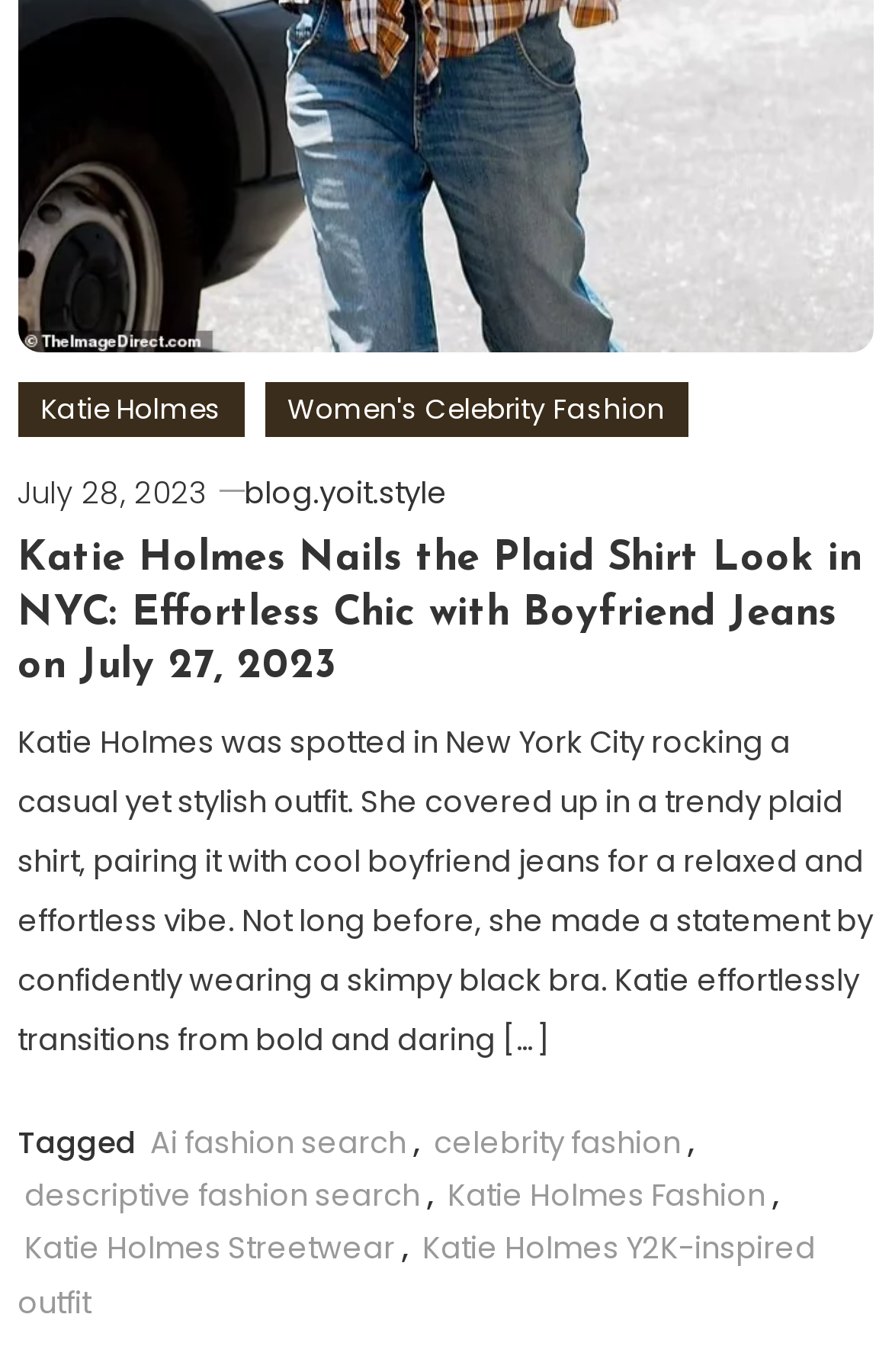Locate the bounding box coordinates of the clickable element to fulfill the following instruction: "Share the article". Provide the coordinates as four float numbers between 0 and 1 in the format [left, top, right, bottom].

None